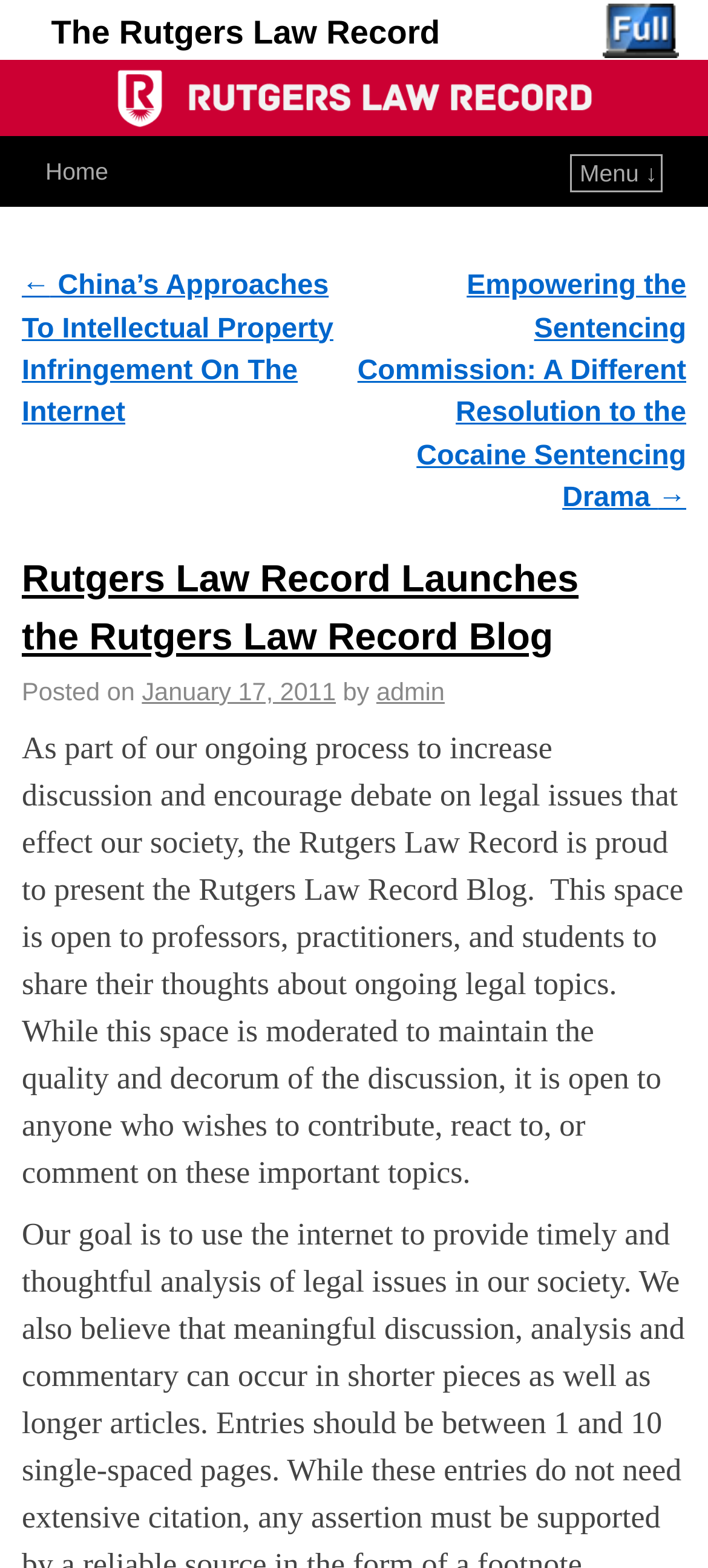Find the bounding box of the web element that fits this description: "January 17, 2011".

[0.2, 0.431, 0.474, 0.45]